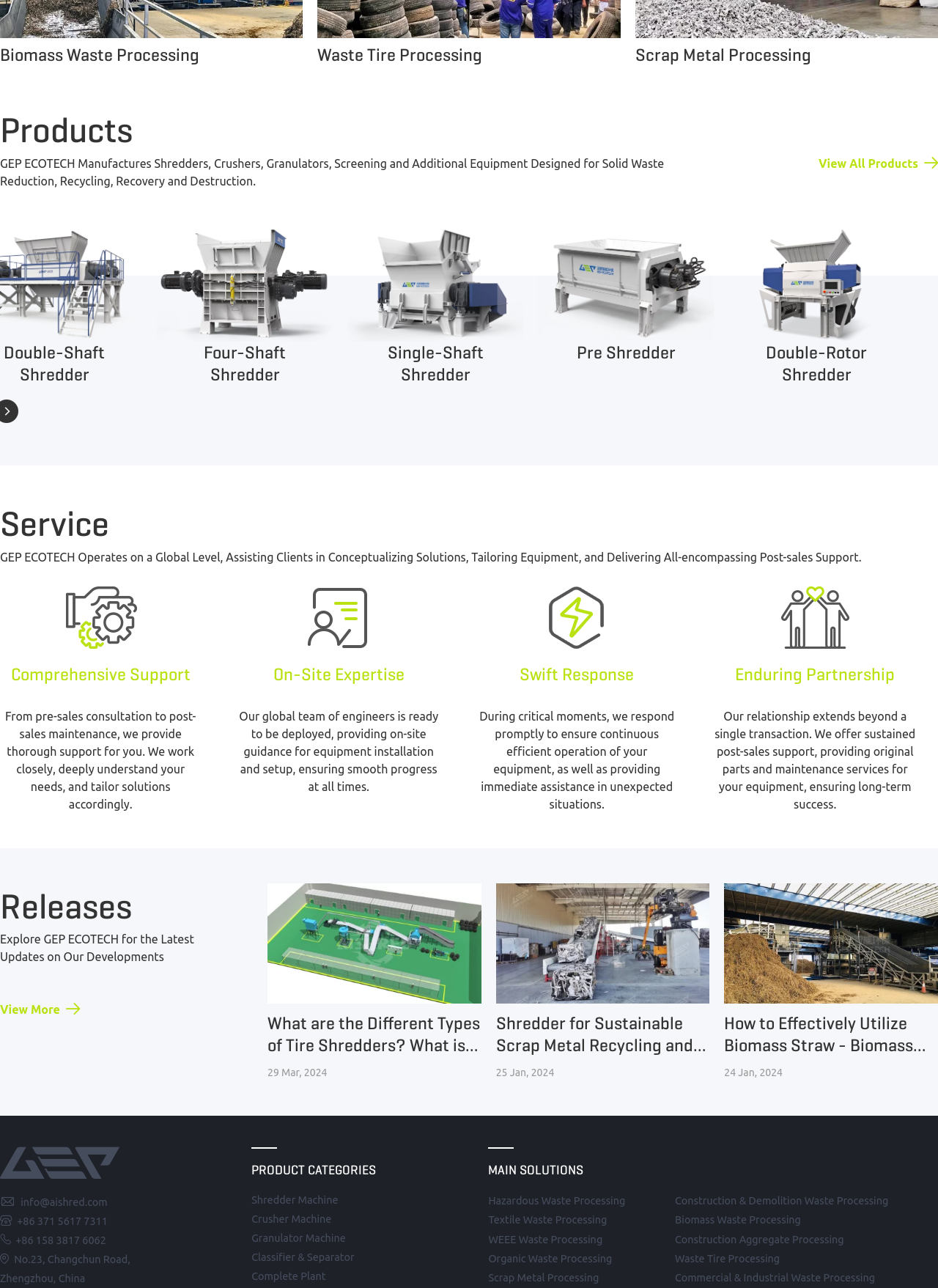Given the webpage screenshot, identify the bounding box of the UI element that matches this description: "Textile Waste Processing".

[0.521, 0.943, 0.647, 0.952]